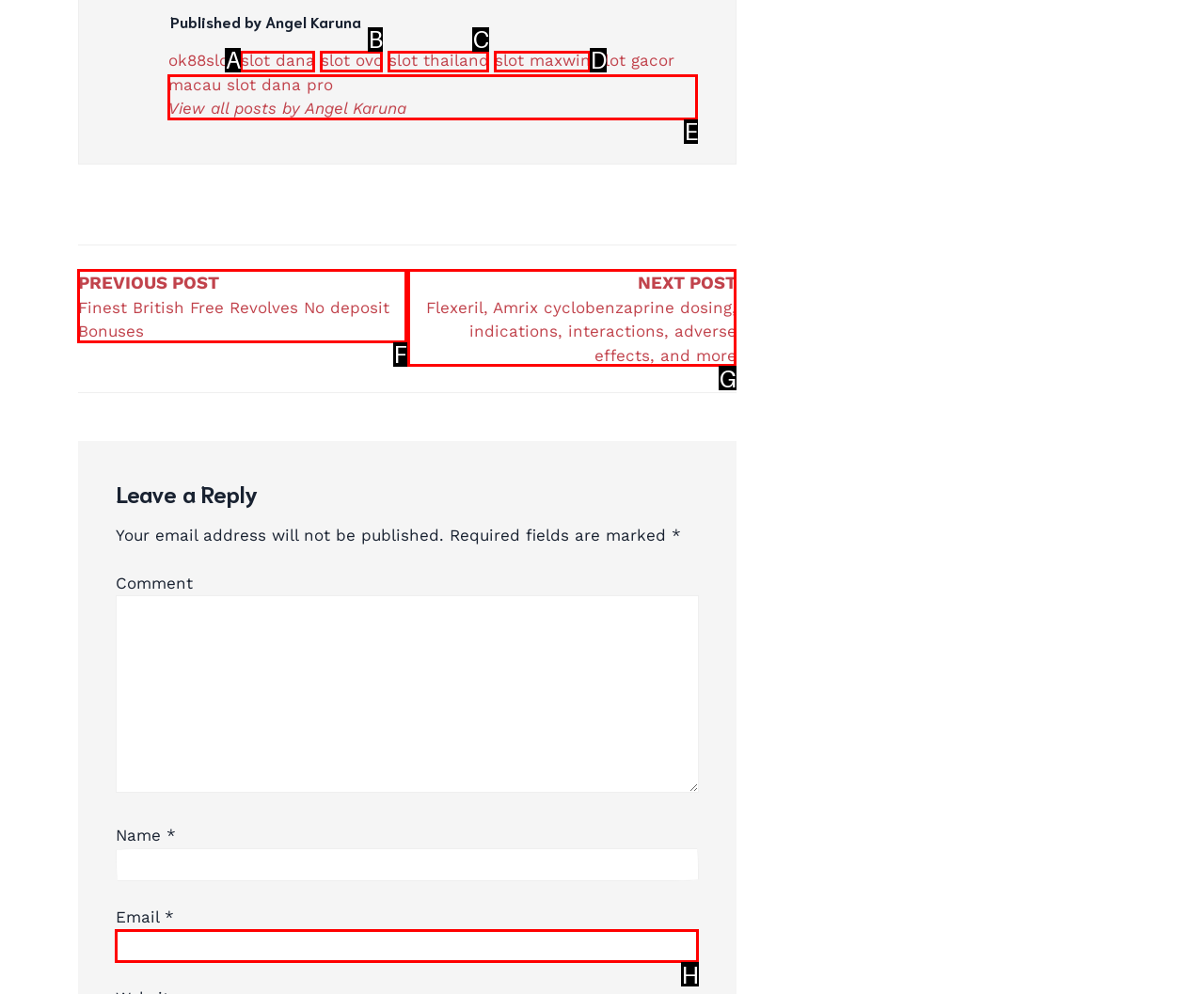Determine the option that best fits the description: slot maxwin
Reply with the letter of the correct option directly.

D